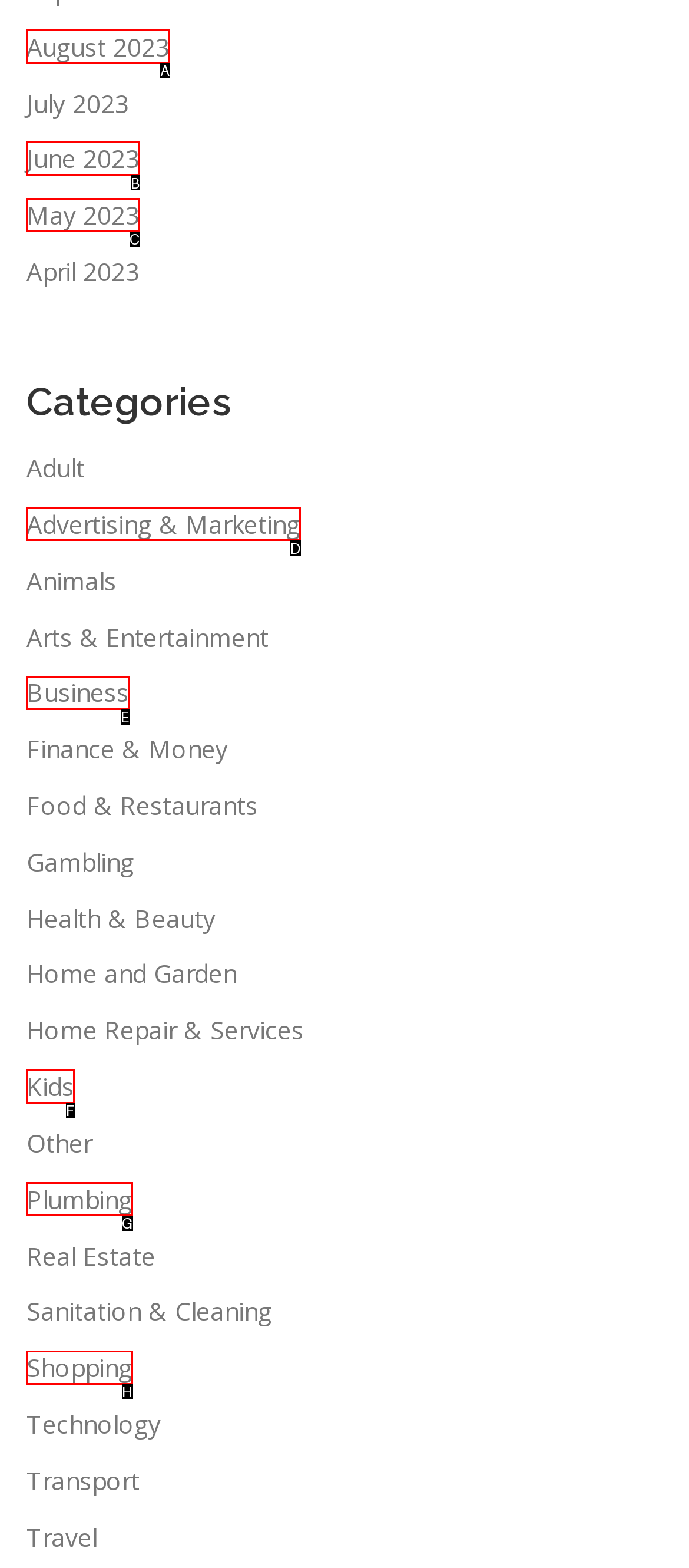Select the letter of the UI element that best matches: Plumbing
Answer with the letter of the correct option directly.

G